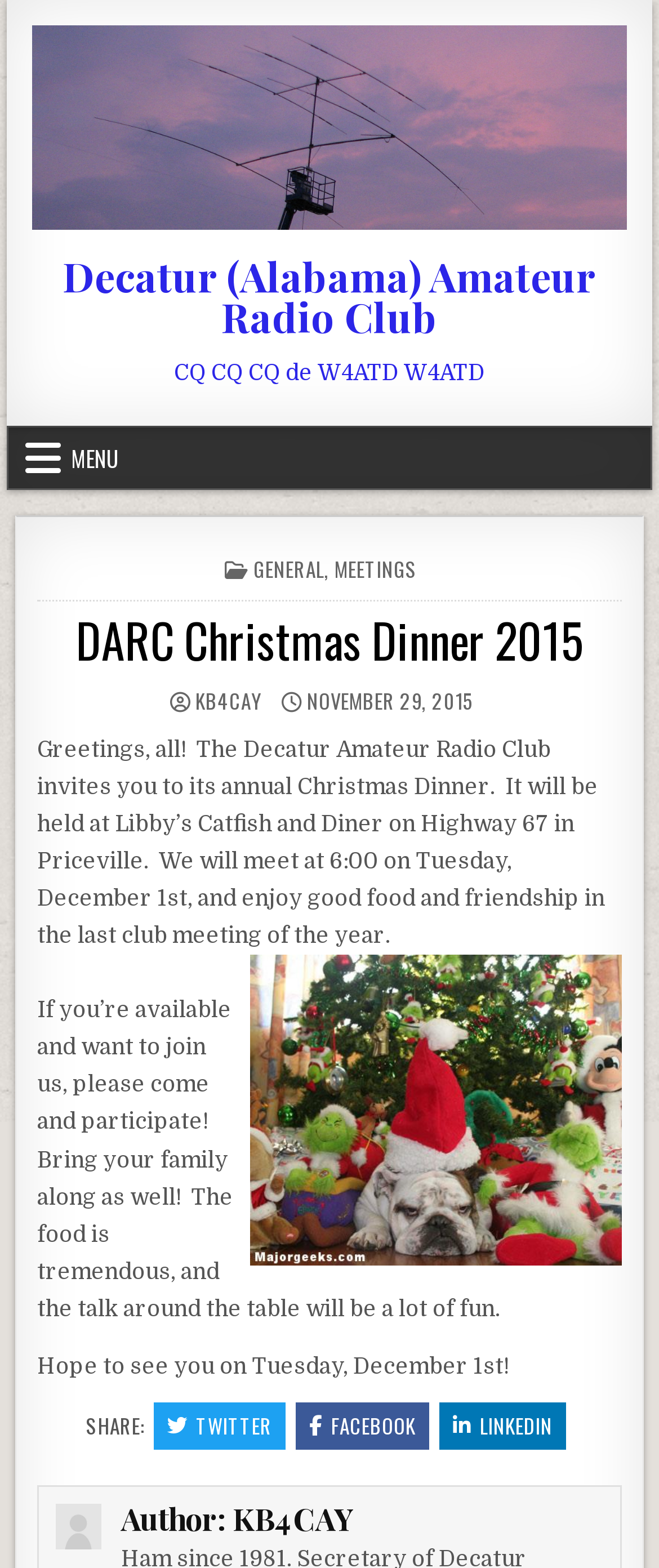Refer to the screenshot and answer the following question in detail:
What is the author's call sign?

The author's call sign can be found in the link element with the text 'AUTHOR: KB4CAY'.